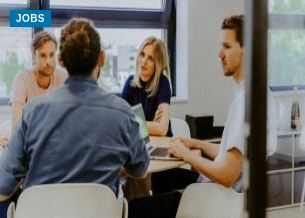Provide a comprehensive description of the image.

In this image, a group of four individuals is engaged in a discussion around a table in a modern office setting. The diverse group appears to be brainstorming or collaborating on a project, with laptops and devices placed on the table indicating an interactive work atmosphere. Natural light from large windows brightens the space, contributing to a productive environment. Prominently positioned in the upper left corner is a "JOBS" label, suggesting the context may relate to employment opportunities or career discussions. The individuals' expressions convey a mix of concentration and engagement as they share ideas and perspectives.